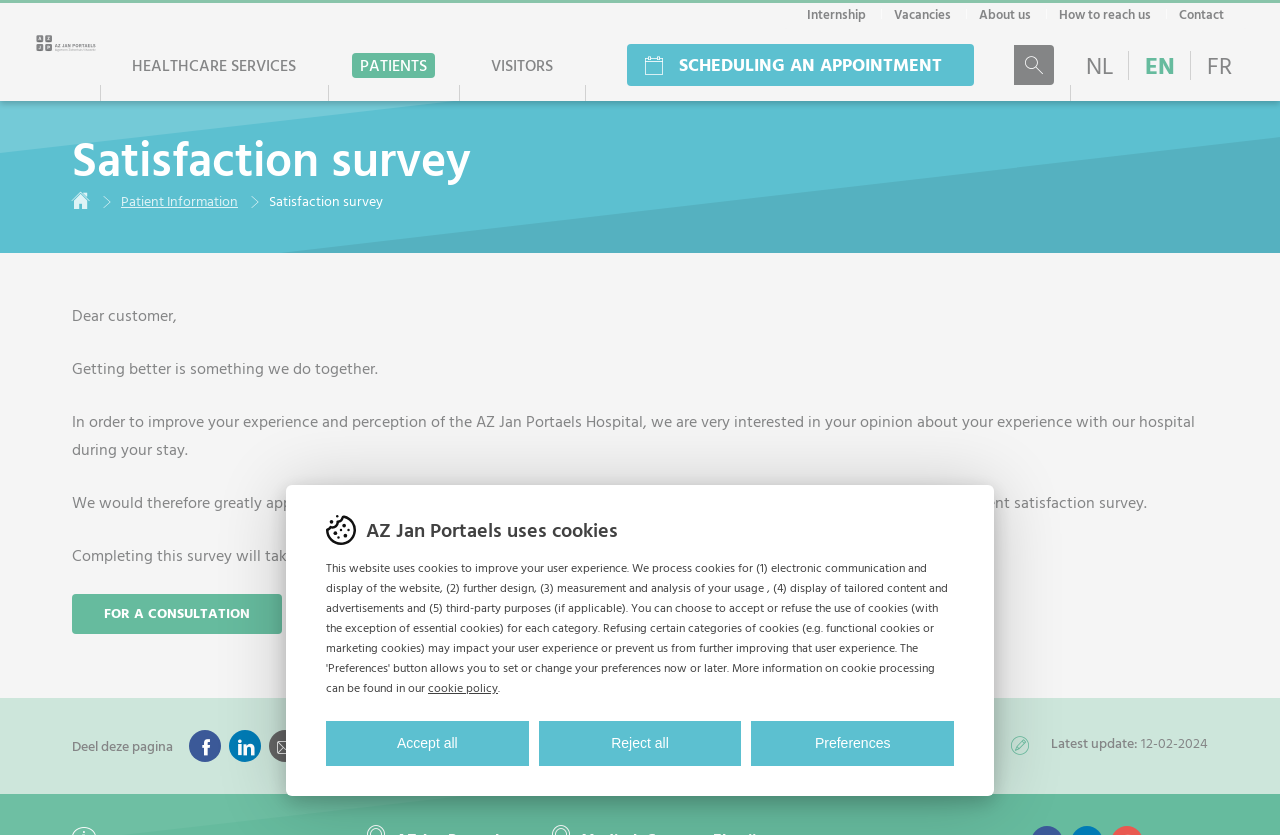What is the estimated time to complete the survey?
Please give a detailed and elaborate explanation in response to the question.

According to the webpage, completing the patient satisfaction survey will take about 5 minutes. This information is provided to give patients an idea of the time commitment required to complete the survey.